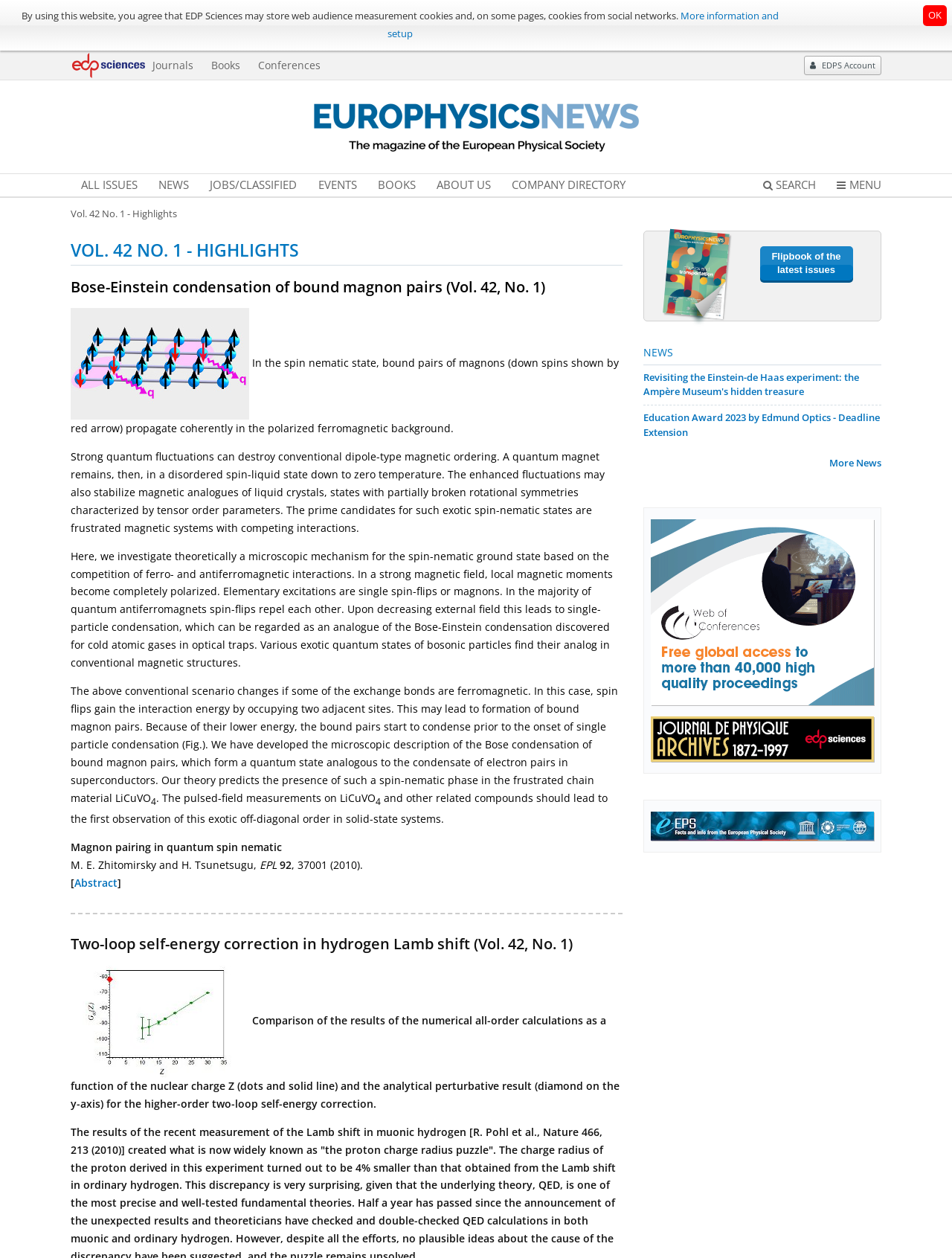Please determine the bounding box coordinates of the clickable area required to carry out the following instruction: "Browse the ALL ISSUES page". The coordinates must be four float numbers between 0 and 1, represented as [left, top, right, bottom].

[0.074, 0.139, 0.156, 0.156]